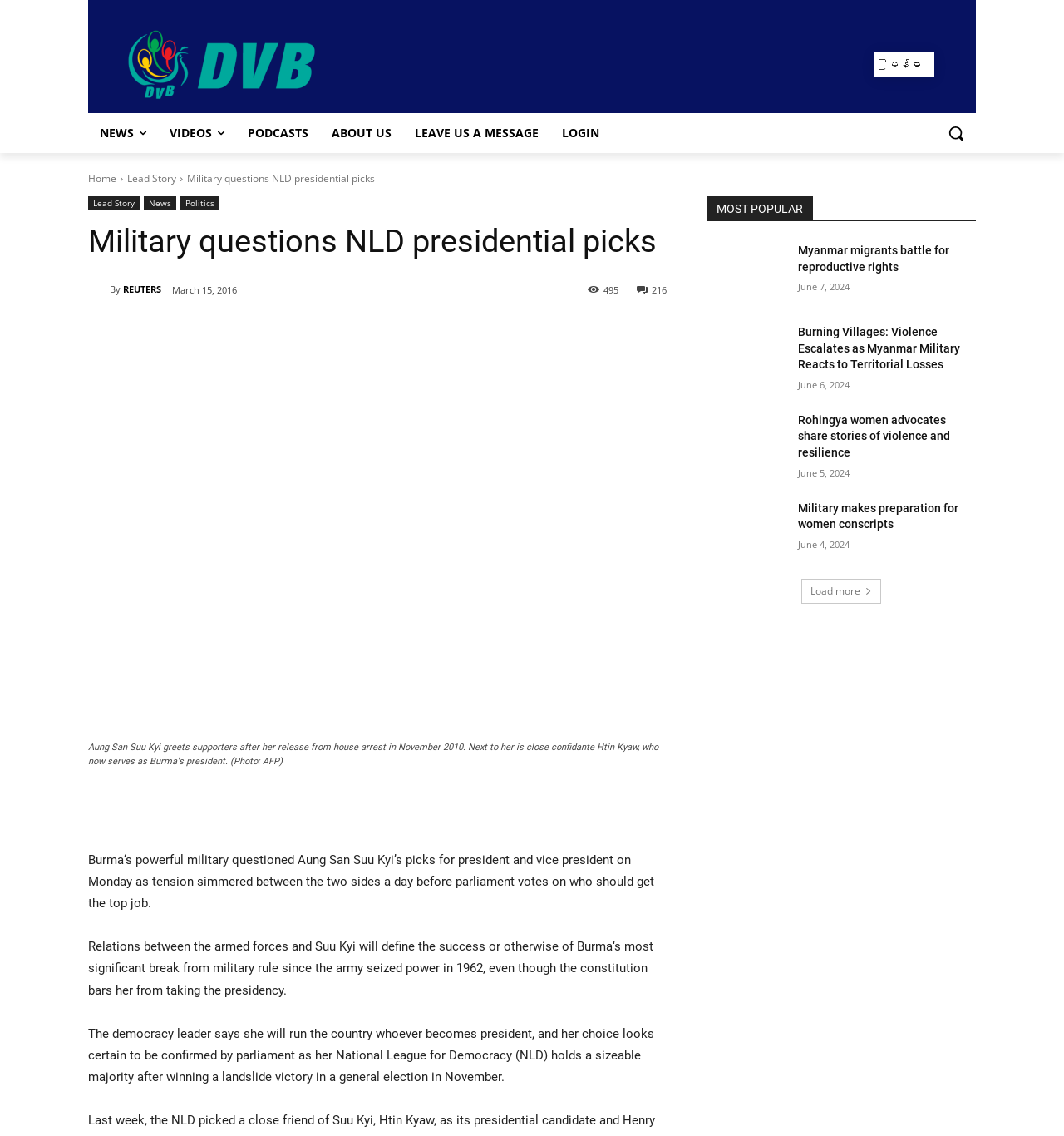Please locate and retrieve the main header text of the webpage.

Military questions NLD presidential picks